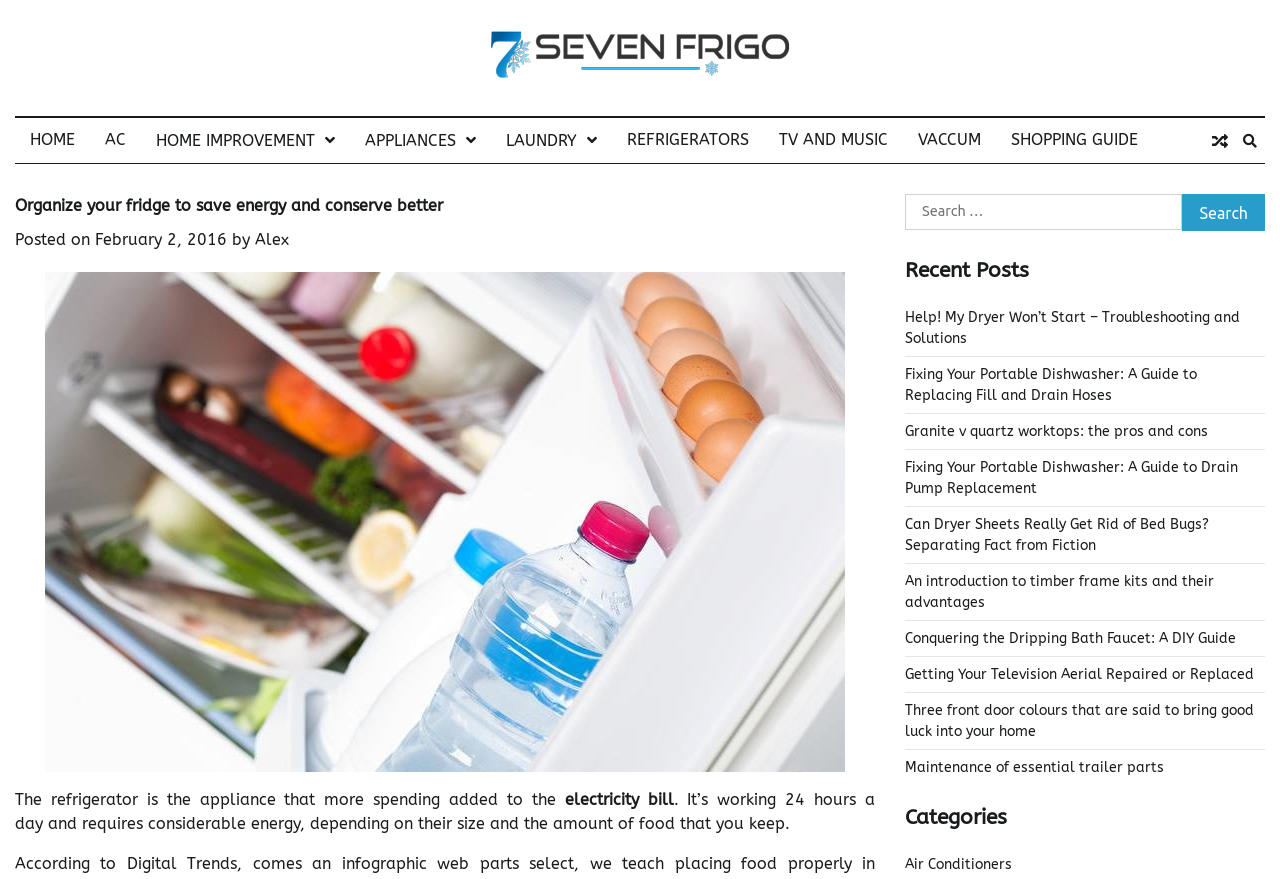What is the name of the website?
Using the image as a reference, answer the question with a short word or phrase.

Seven Frigo